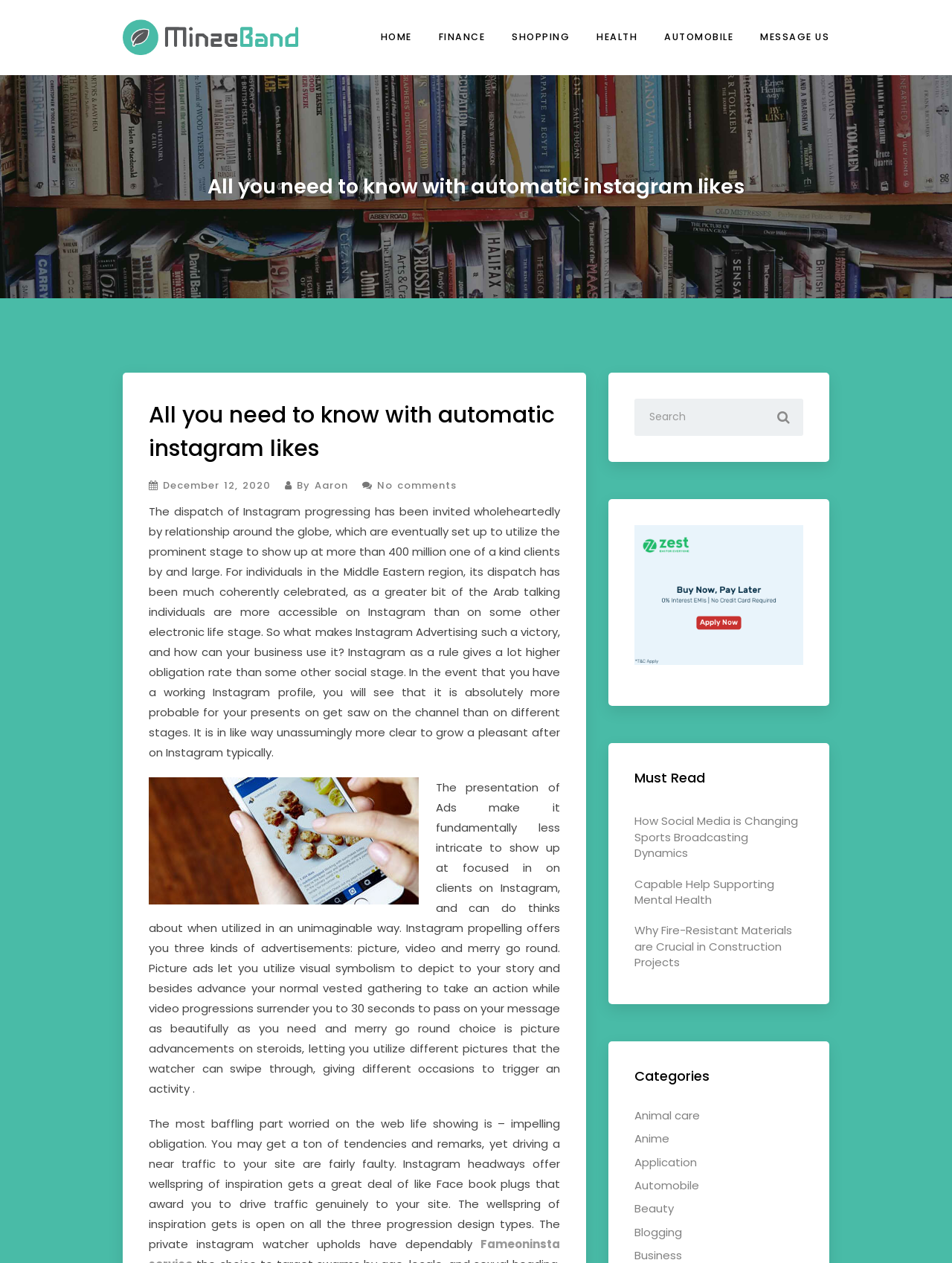Identify the main heading from the webpage and provide its text content.

All you need to know with automatic instagram likes